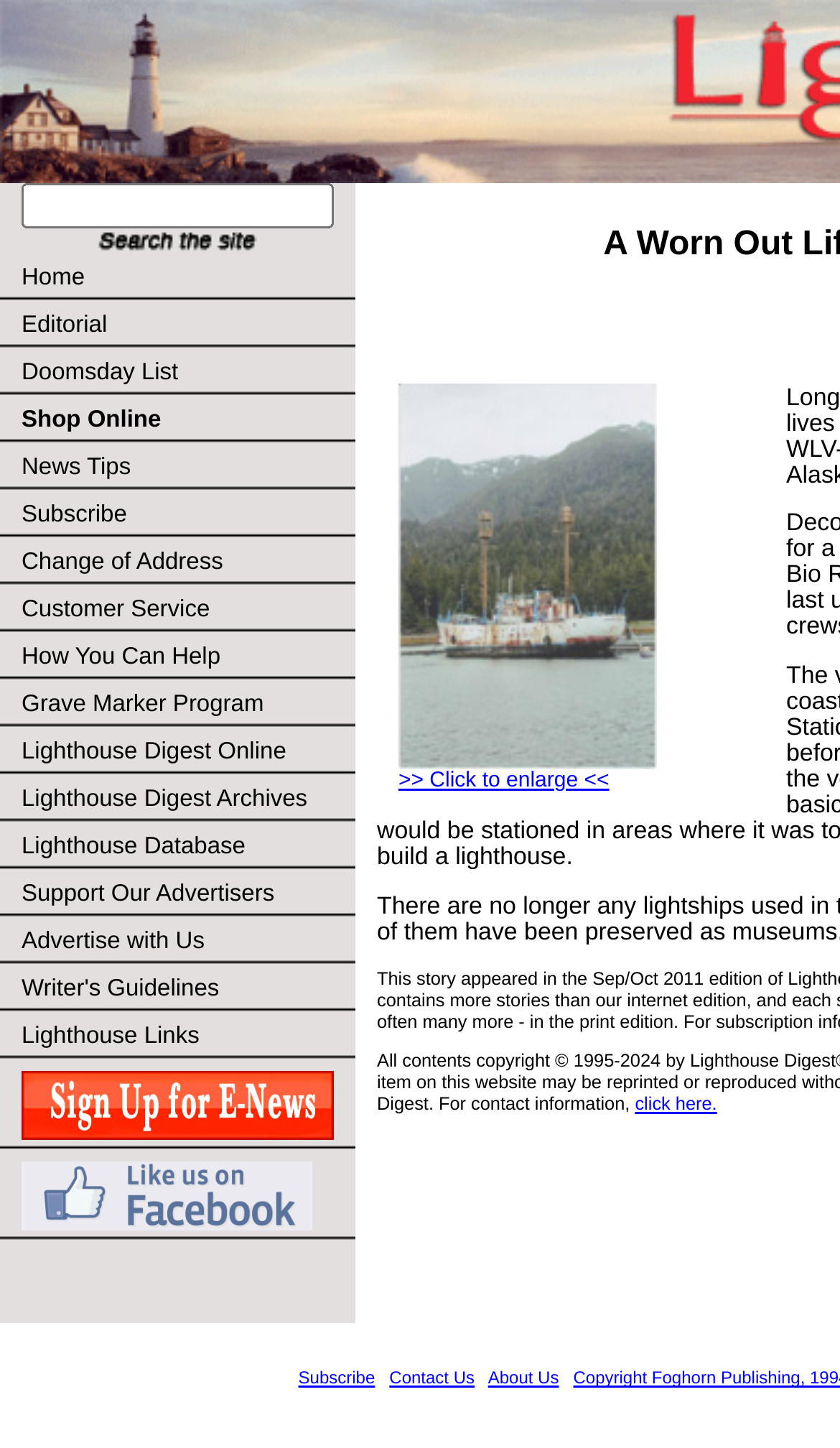Based on the image, provide a detailed and complete answer to the question: 
What is the purpose of the 'Grave Marker Program' link?

The 'Grave Marker Program' link is located in the top navigation bar, but its purpose is not explicitly stated on the webpage. It might be related to a program or service provided by Lighthouse Digest, but more information is needed to determine its exact purpose.